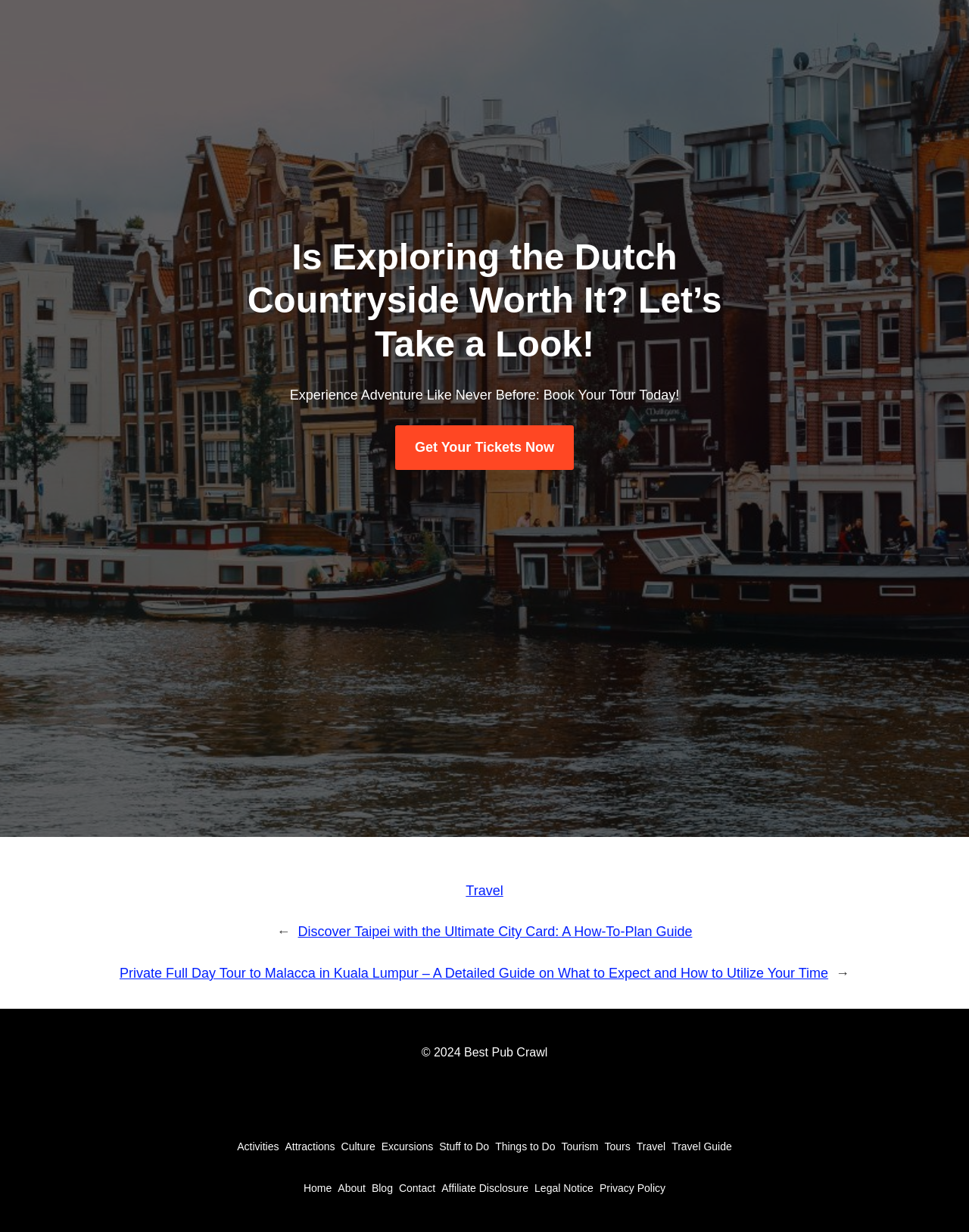Provide the bounding box coordinates of the HTML element this sentence describes: "Get Your Tickets Now". The bounding box coordinates consist of four float numbers between 0 and 1, i.e., [left, top, right, bottom].

[0.408, 0.345, 0.592, 0.381]